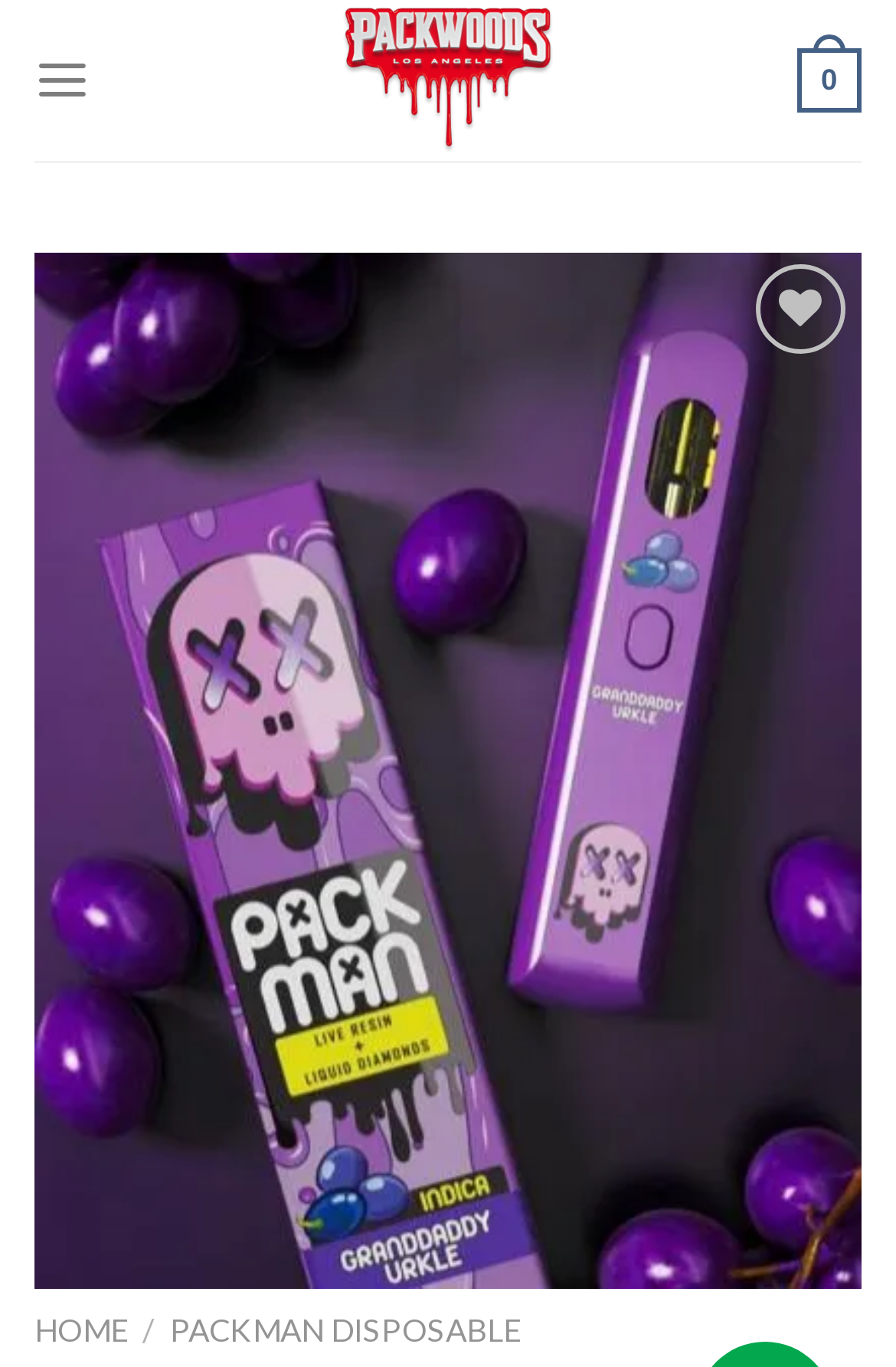Can you find the bounding box coordinates for the element to click on to achieve the instruction: "Add to wishlist"?

[0.813, 0.276, 0.936, 0.339]